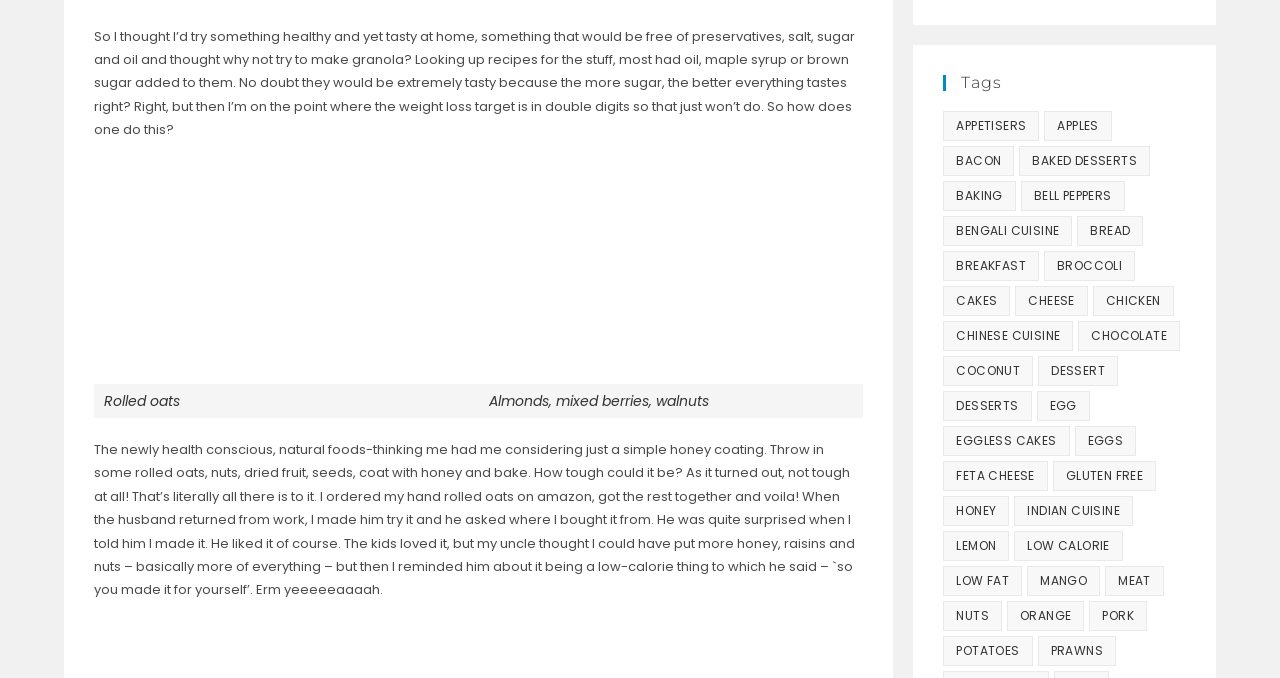Can you provide the bounding box coordinates for the element that should be clicked to implement the instruction: "Check the 'Low Calorie' recipes"?

[0.793, 0.783, 0.877, 0.828]